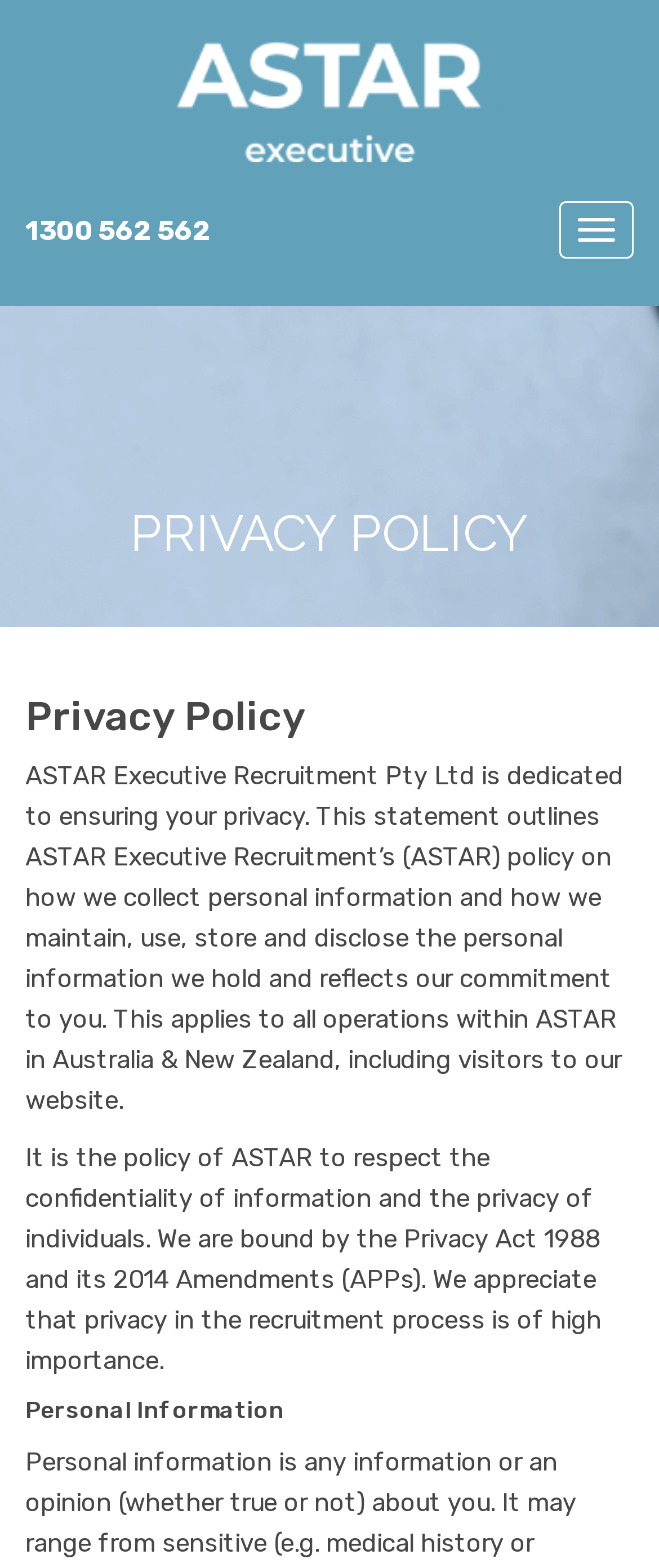Identify the bounding box coordinates for the UI element described as follows: alt="logo". Use the format (top-left x, top-left y, bottom-right x, bottom-right y) and ensure all values are floating point numbers between 0 and 1.

[0.201, 0.049, 0.799, 0.068]